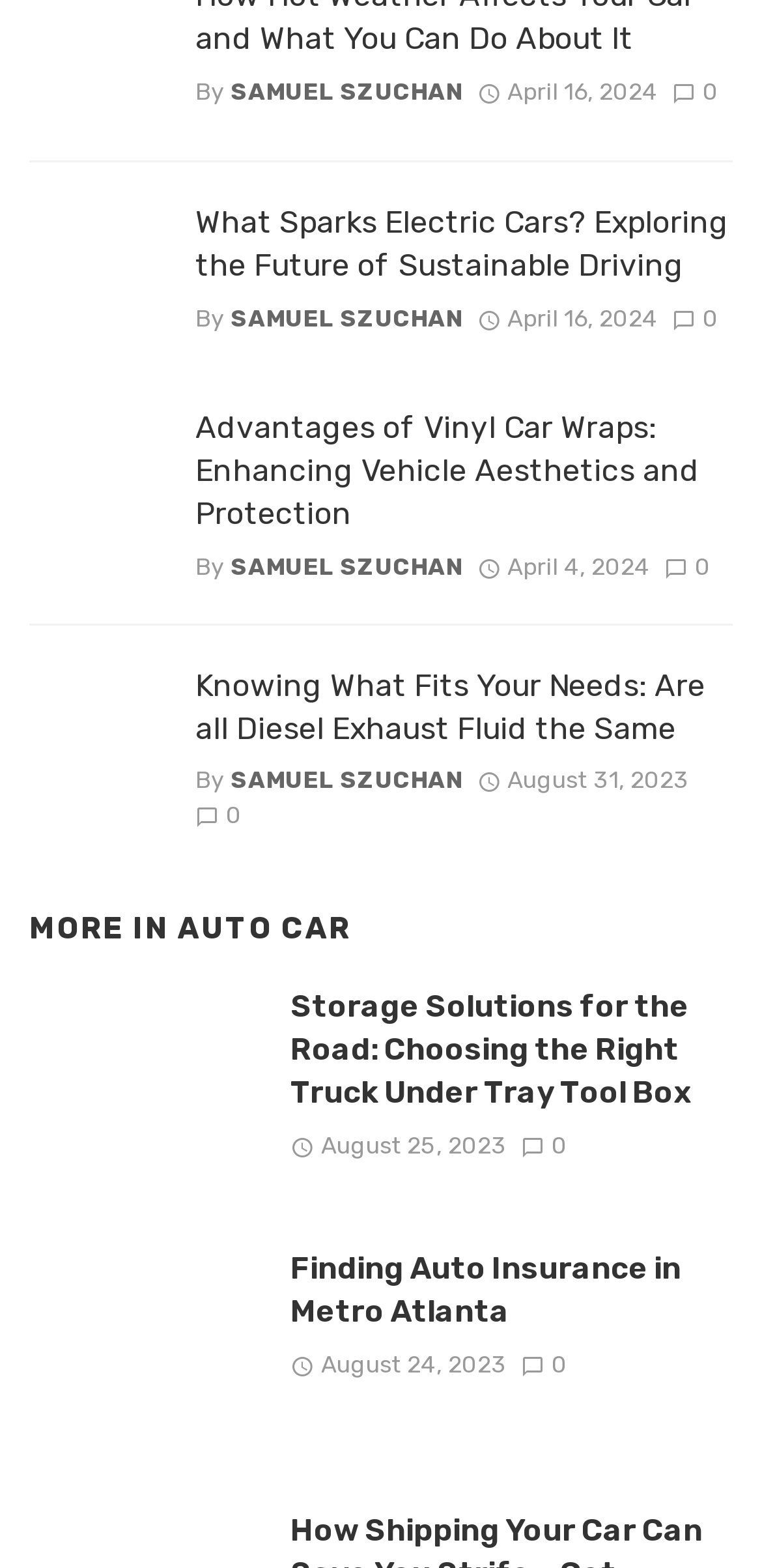Determine the bounding box of the UI component based on this description: "0". The bounding box coordinates should be four float values between 0 and 1, i.e., [left, top, right, bottom].

[0.882, 0.049, 0.942, 0.067]